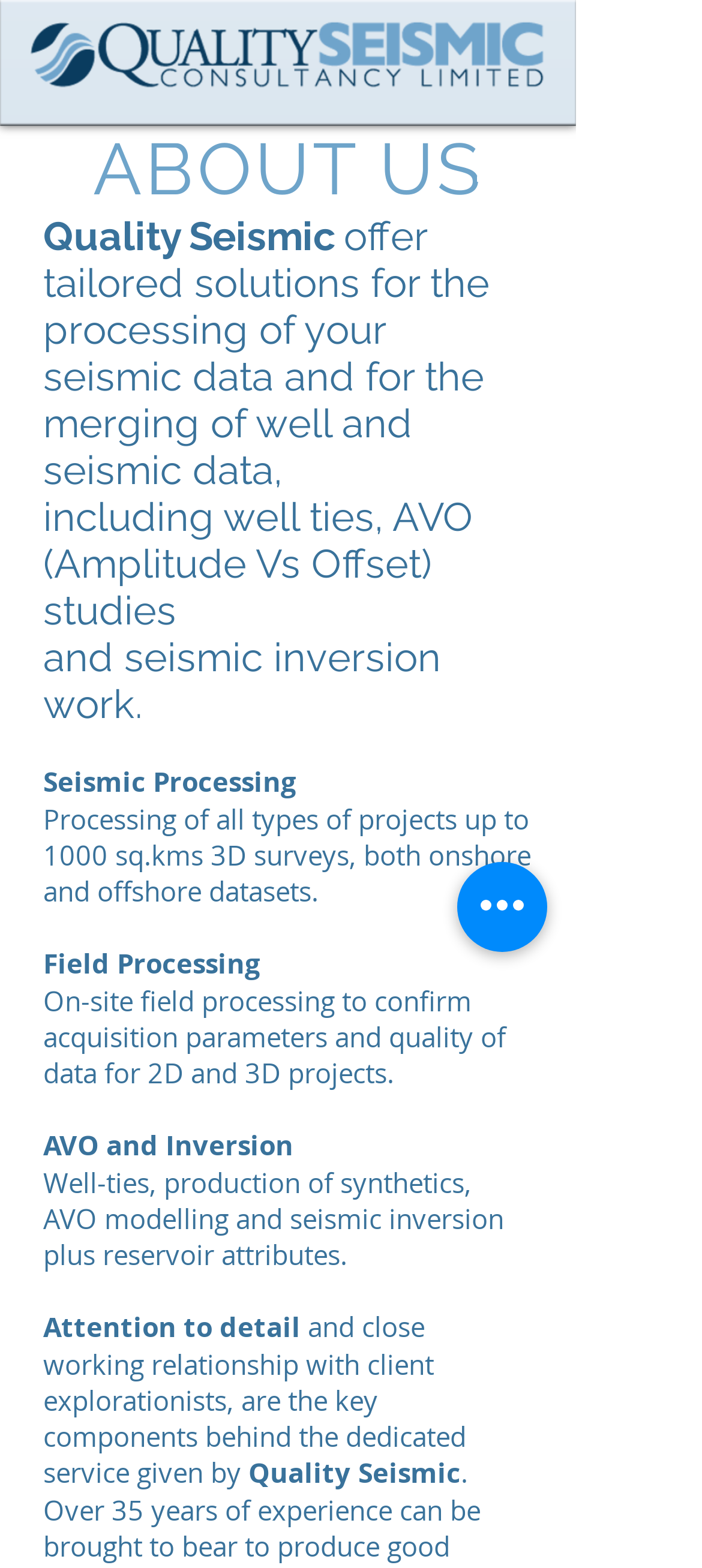Generate a thorough caption that explains the contents of the webpage.

This webpage is about Quality Seismic Consultancy Limited, specifically describing their tailored solutions for seismic data processing. At the top, there is a navigation menu labeled "Site" with a button and an image, positioned on the right side of the page. Below the navigation menu, there is a prominent link on the left side of the page.

The main content of the page is divided into sections, each with a clear heading. The first heading, "ABOUT US", is followed by a detailed description of the company's services, including seismic data processing and merging of well and seismic data. This section is positioned in the top-left area of the page.

Below this section, there are four subheadings: "Seismic Processing", "Field Processing", "AVO and Inversion", and "Attention to detail". Each subheading is accompanied by a brief description of the corresponding service, positioned directly below the subheading. These sections are arranged vertically, taking up most of the page's content area.

At the bottom of the page, there is a button labeled "Quick actions" on the right side, and a footer section with the company name "Quality Seismic" on the left side.